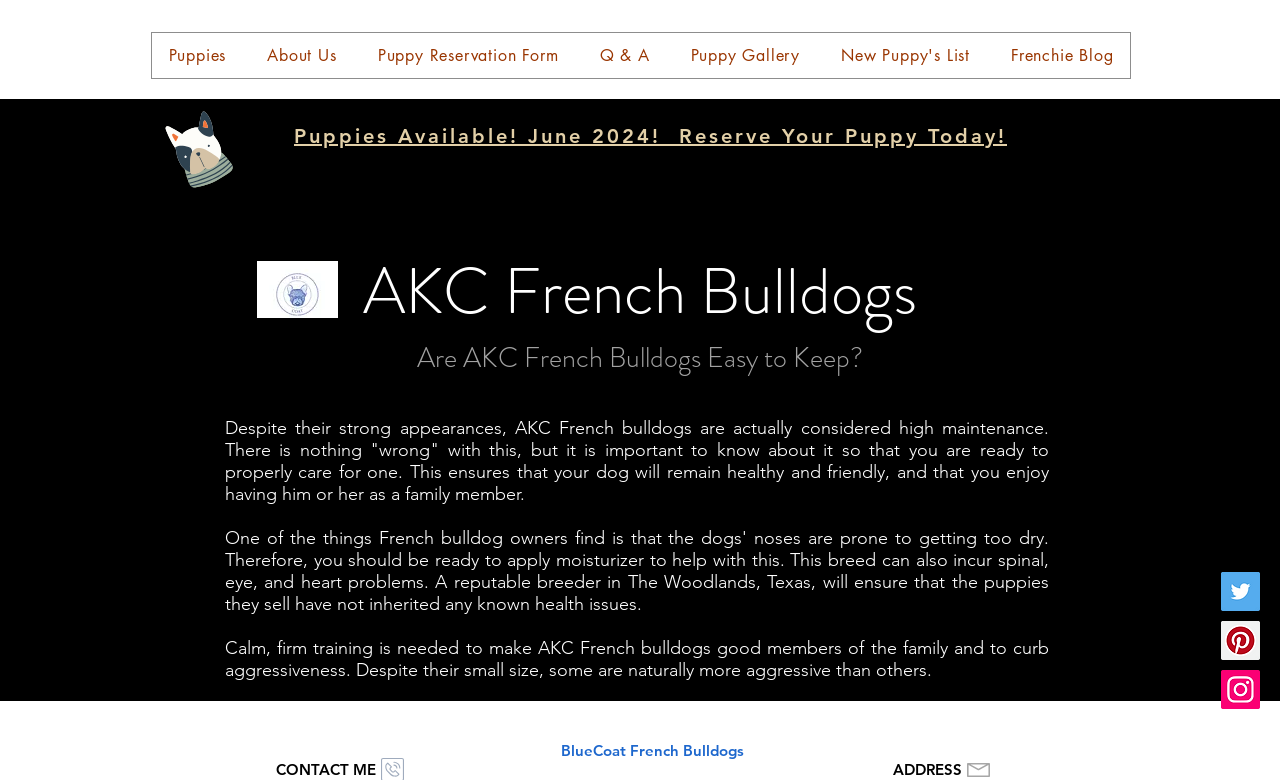Give a concise answer using only one word or phrase for this question:
What is the topic of the second heading on the webpage?

Are AKC French Bulldogs Easy to Keep?